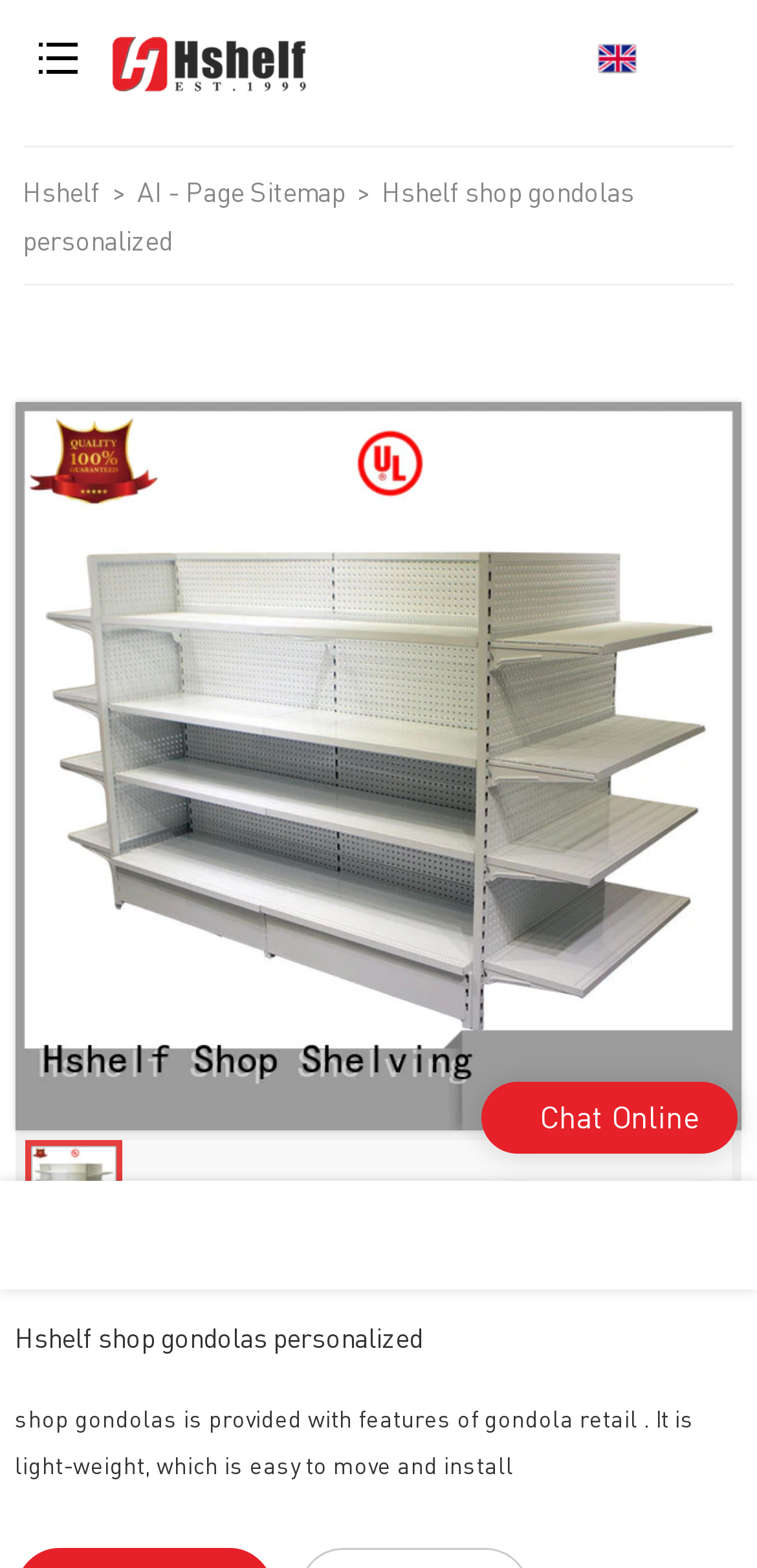Analyze the image and answer the question with as much detail as possible: 
How many images of the product are there?

There are two images of the product on the webpage, one large image below the heading and a smaller image at the bottom of the page.